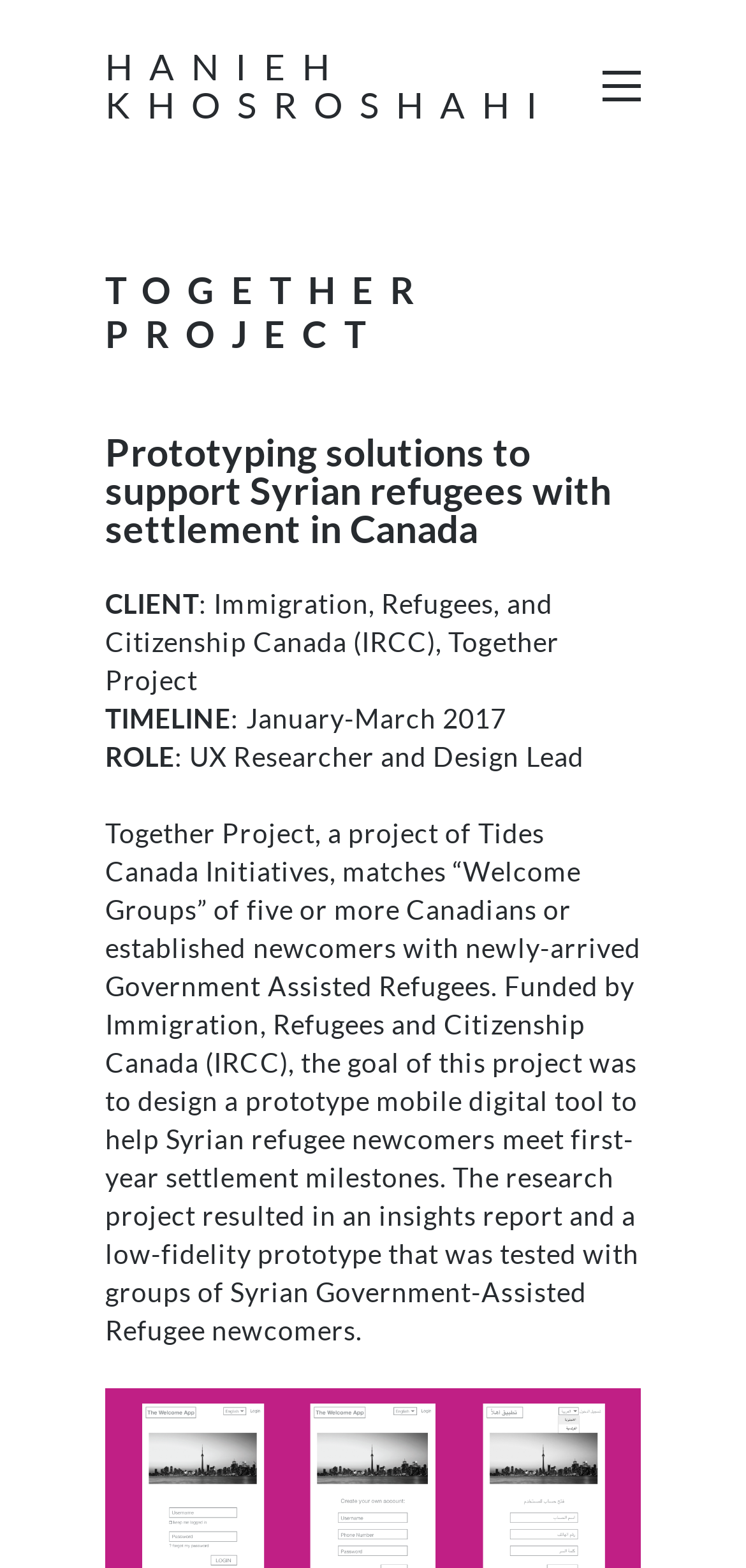Offer an extensive depiction of the webpage and its key elements.

The webpage is about the "Together Project" by Hanieh Khosroshahi, which is a project that aims to support Syrian refugees with settlement in Canada. At the top, there is a link to Hanieh Khosroshahi's profile, followed by a heading that reads "TOGETHER PROJECT". 

Below the heading, there is a brief description of the project, stating its goal of prototyping solutions to support Syrian refugees. 

To the right of the description, there are three sections labeled "CLIENT", "TIMELINE", and "ROLE", each with corresponding information about the project. The client is listed as Immigration, Refugees, and Citizenship Canada (IRCC), the timeline is from January to March 2017, and the role is UX Researcher and Design Lead.

Further down, there is a longer paragraph that explains the project in more detail, including its goal of designing a prototype mobile digital tool to help Syrian refugee newcomers meet first-year settlement milestones. 

Finally, there is another paragraph that summarizes the outcome of the research project, which resulted in an insights report and a low-fidelity prototype that was tested with groups of Syrian Government-Assisted Refugee newcomers.